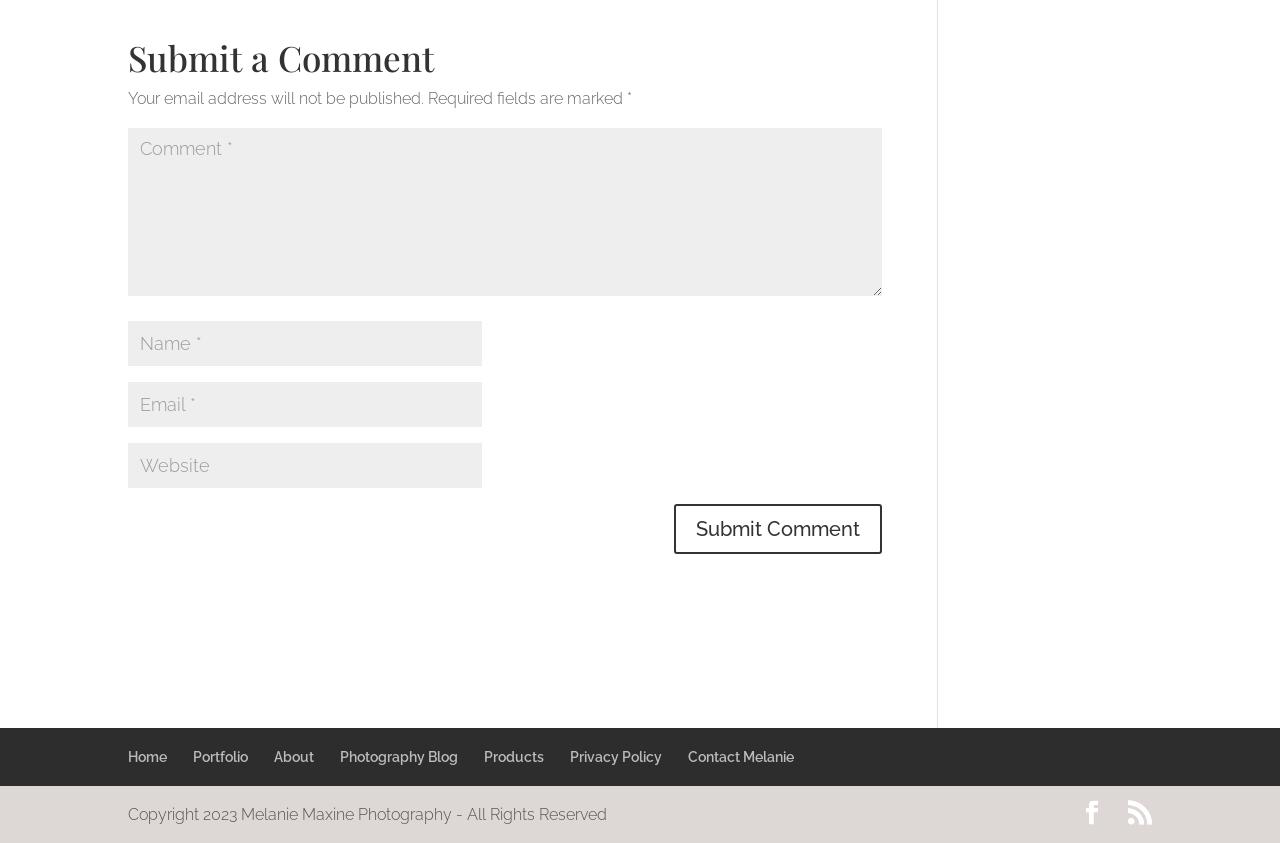Using the details in the image, give a detailed response to the question below:
What is the link at the bottom left of the page?

The link at the bottom left of the page is 'Home', as indicated by the link element with the text 'Home' and the bounding box coordinates [0.1, 0.888, 0.13, 0.907].